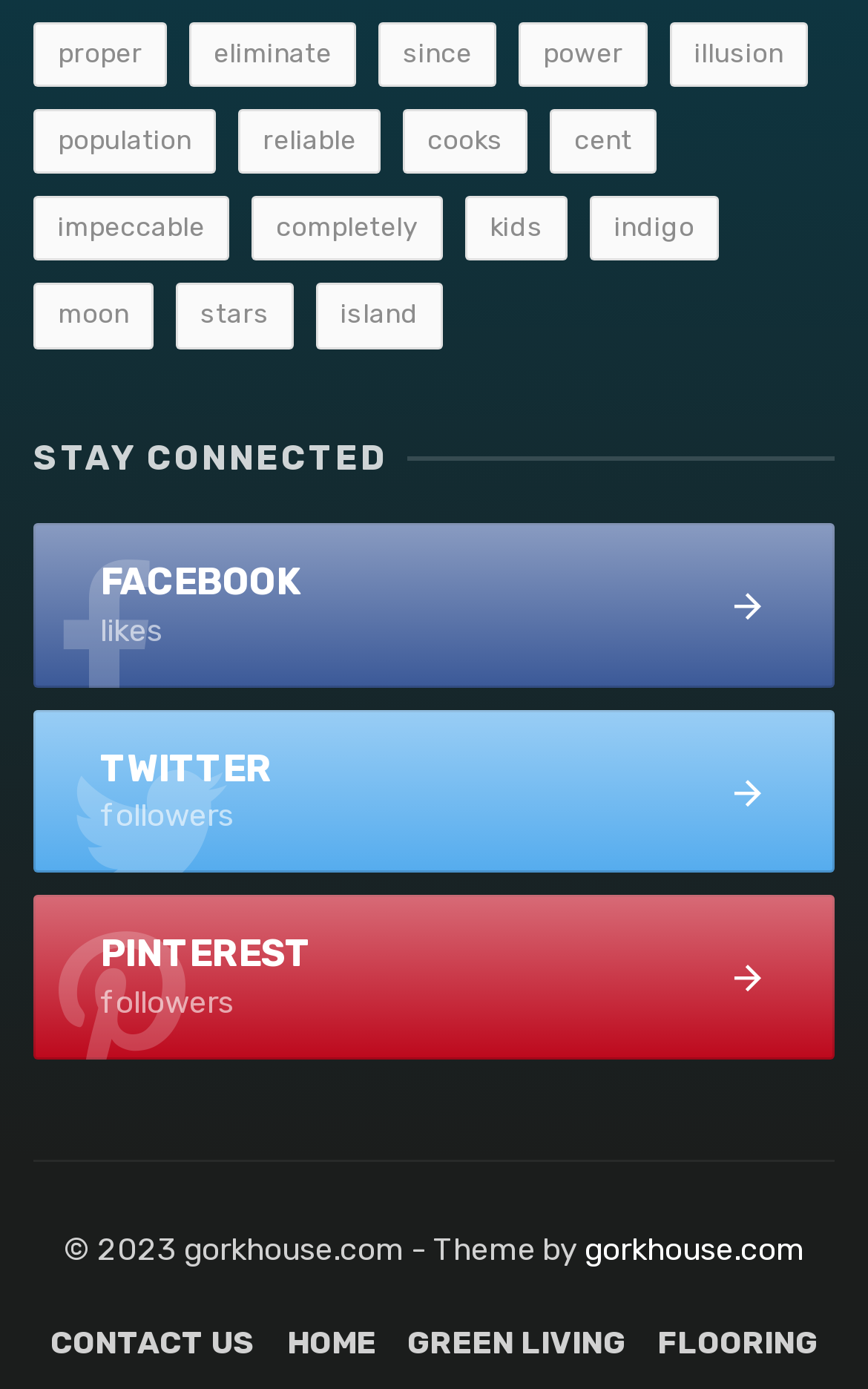Can you specify the bounding box coordinates of the area that needs to be clicked to fulfill the following instruction: "Earn points"?

None